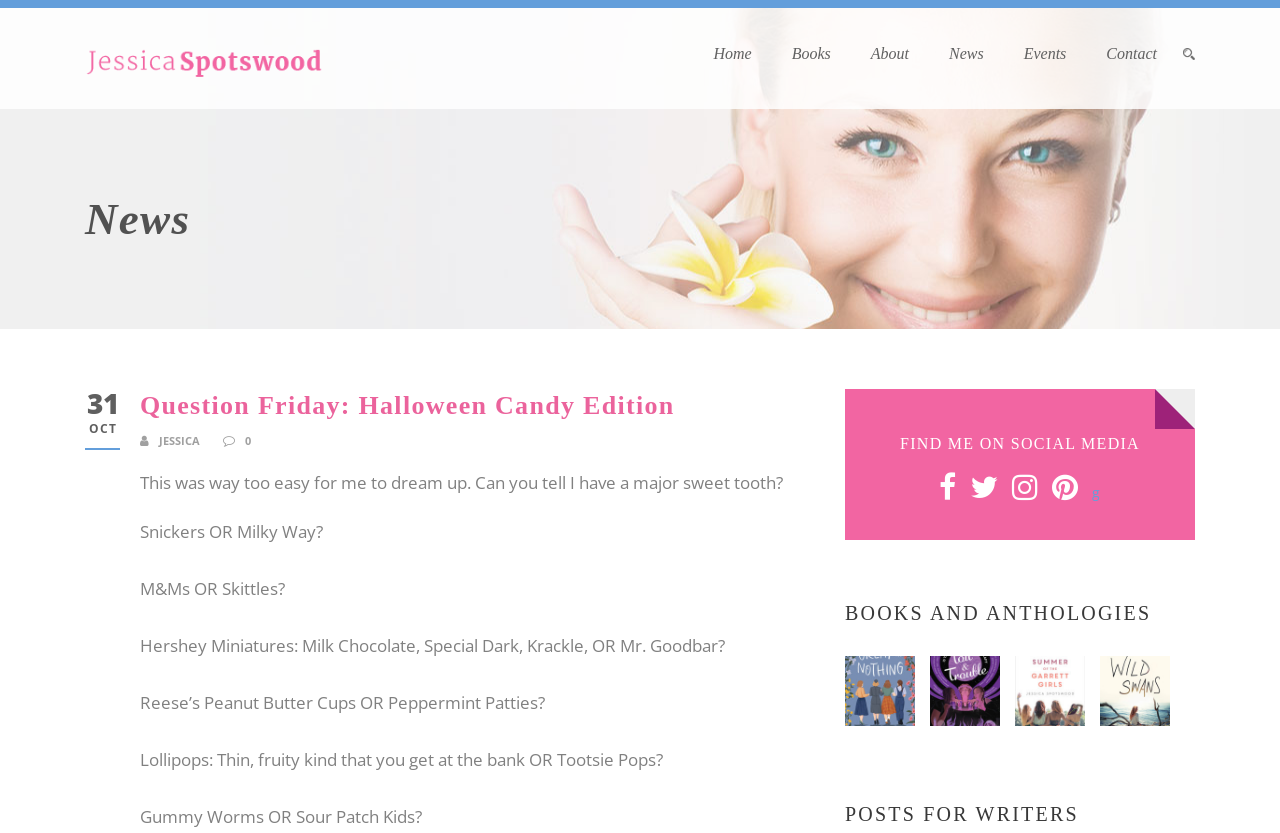Create an elaborate caption for the webpage.

This webpage is about Jessica Spotswood, an author, and her blog. At the top left, there is a link to her name, accompanied by a small image of her. To the right of this, there is a navigation menu with links to "Home", "Books", "About", "News", "Events", and "Contact".

Below the navigation menu, there is a large heading that reads "News". Underneath this, there is a date display showing "31 OCT". The main content of the page is a blog post titled "Question Friday: Halloween Candy Edition". The post is written in a casual tone and asks the reader to choose between different types of Halloween candies.

The post is divided into several sections, each asking the reader to choose between two types of candies. The sections are separated by a small gap, and each section has a question followed by two options. The questions and options are presented in a clear and easy-to-read format.

To the right of the blog post, there is a section titled "FIND ME ON SOCIAL MEDIA" with links to various social media platforms, represented by their respective icons.

Below the blog post, there is a section titled "BOOKS AND ANTHOLOGIES" that showcases the covers of three books, "Great or Nothing", "Toil & Trouble", and "Last Summer", with links to each book. Finally, there is a section titled "POSTS FOR WRITERS" at the very bottom of the page.